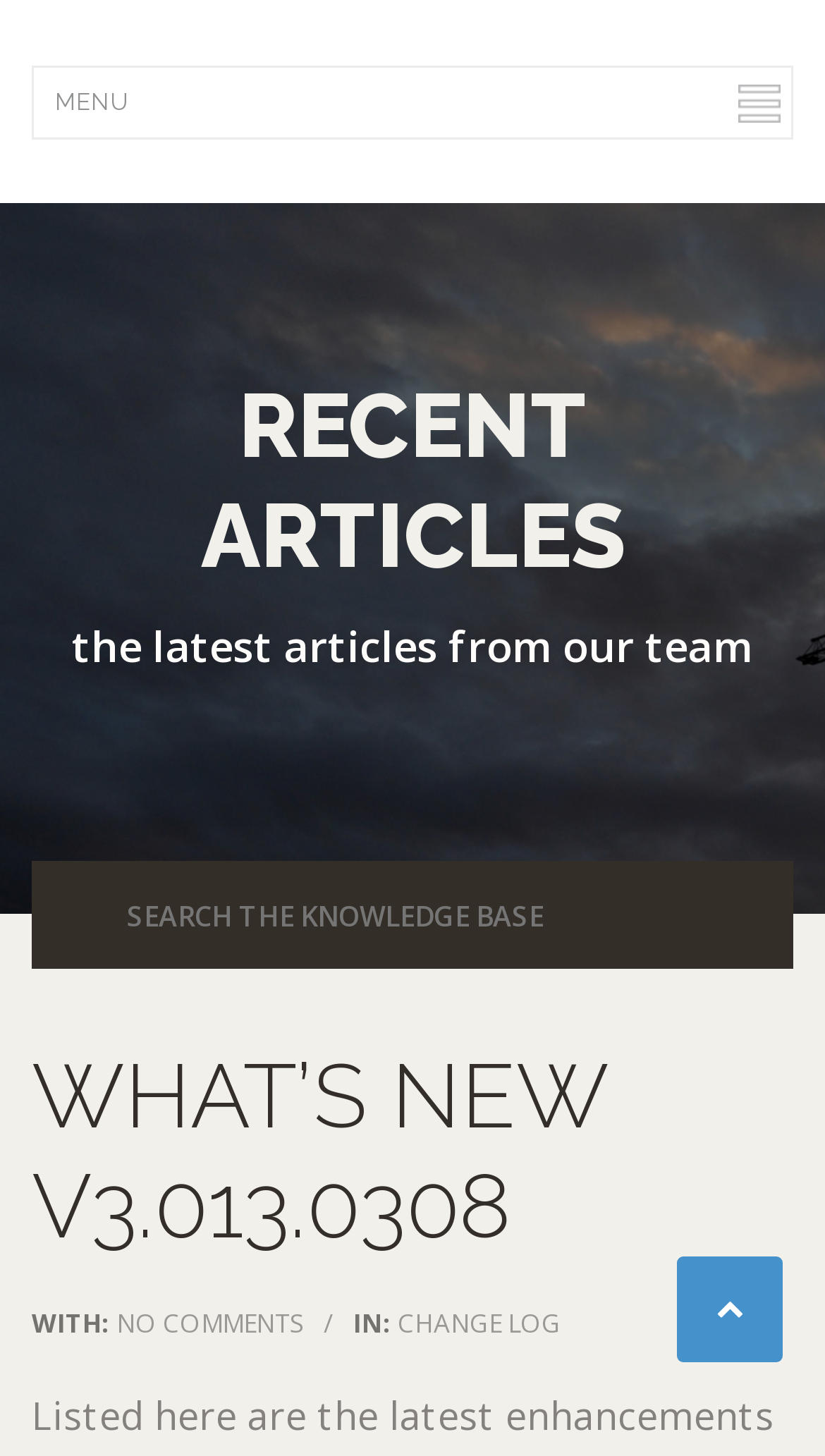Generate a thorough caption detailing the webpage content.

The webpage appears to be a knowledge base or documentation page for SiteFusion, with a focus on recent updates and changes. At the top, there is a combobox that is not currently expanded. Below this, a heading titled "RECENT ARTICLES" is prominently displayed. 

Underneath the heading, a brief description reads "the latest articles from our team". A search bar is located further down the page, allowing users to search the knowledge base. 

The main content of the page is divided into sections, with a heading "WHAT’S NEW V3.013.0308" standing out. This section is accompanied by a subtitle "WITH:" and a link labeled "NO COMMENTS". 

To the right of the subtitle, there is a forward slash, followed by another subtitle "IN:" and a link to a "CHANGE LOG". At the bottom right corner of the page, there is an icon represented by the Unicode character "\uf077".